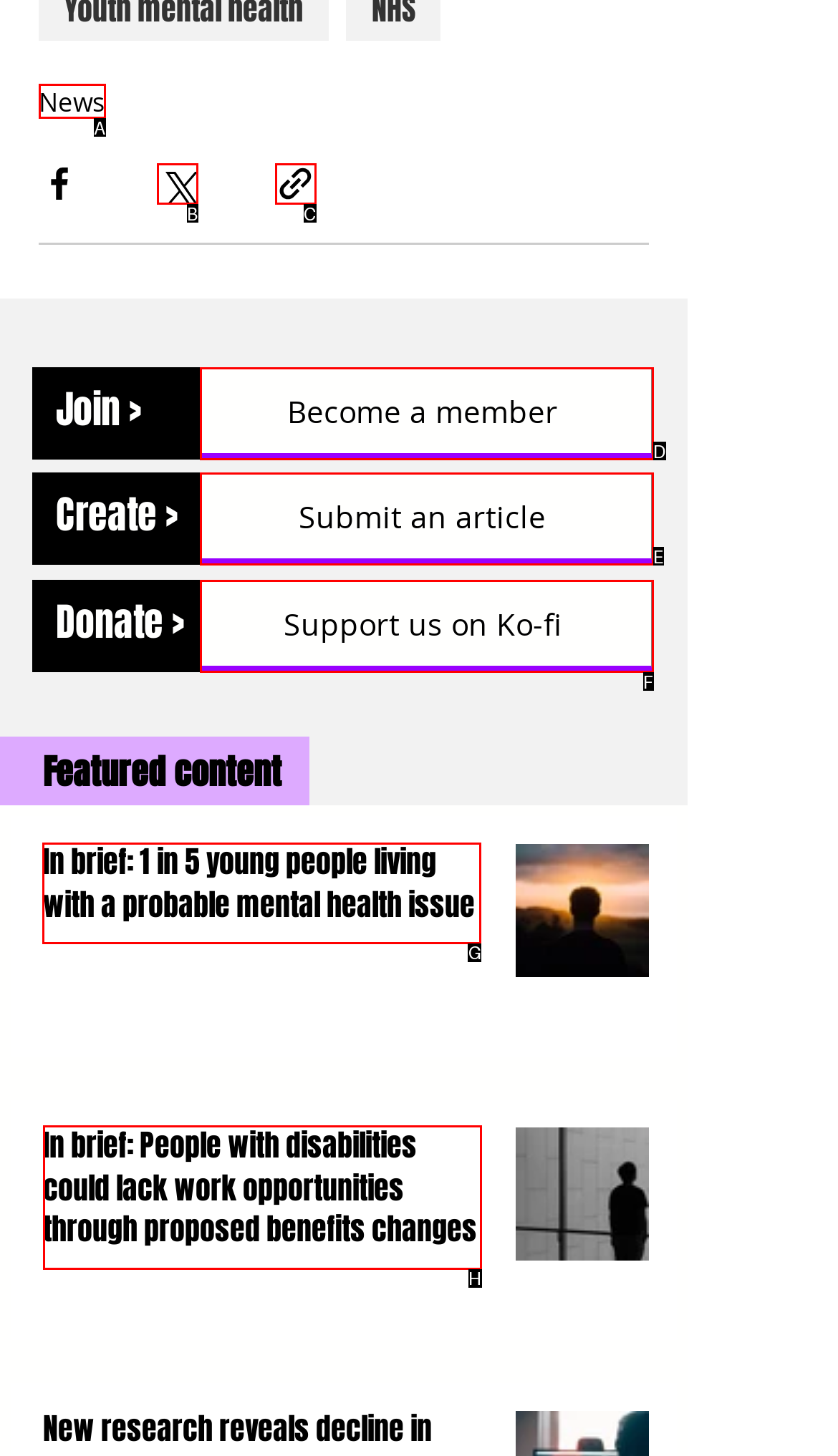From the given options, indicate the letter that corresponds to the action needed to complete this task: Read In brief: 1 in 5 young people living with a probable mental health issue. Respond with only the letter.

G